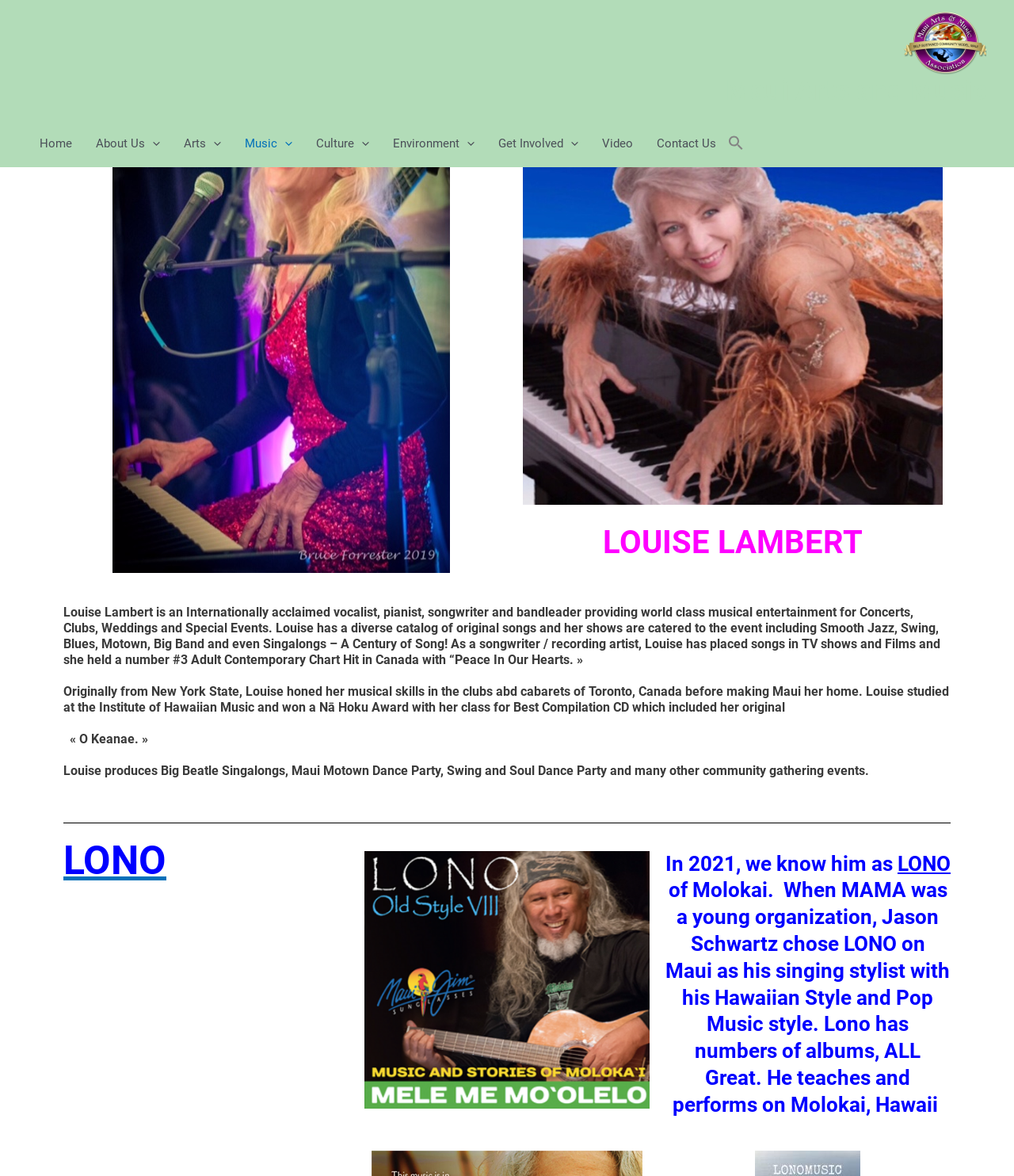Please identify the bounding box coordinates of the element's region that I should click in order to complete the following instruction: "View the RECENT POSTS section". The bounding box coordinates consist of four float numbers between 0 and 1, i.e., [left, top, right, bottom].

None